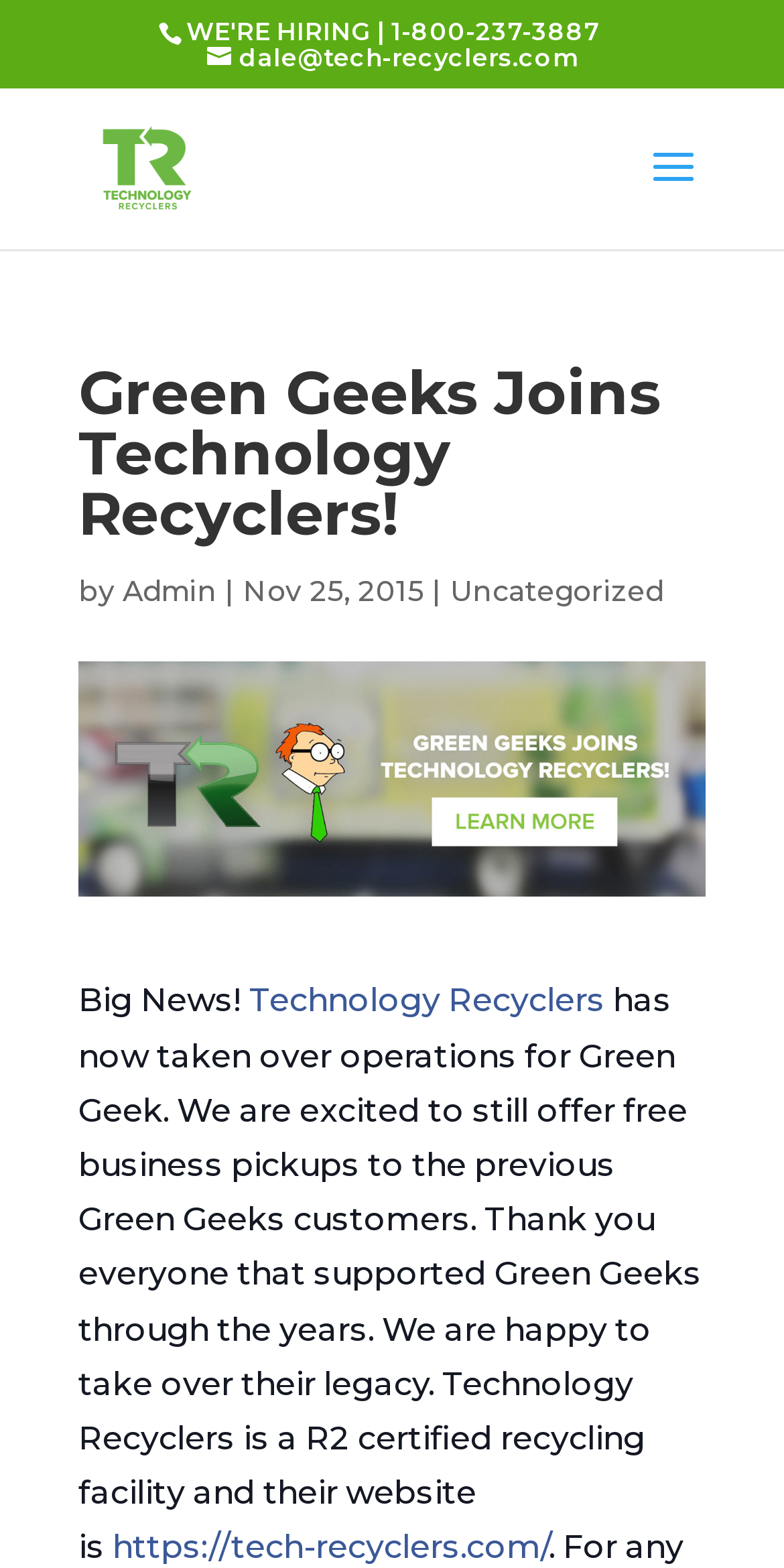Create a detailed summary of all the visual and textual information on the webpage.

The webpage appears to be an announcement page from Technology Recyclers, with a prominent heading "Green Geeks Joins Technology Recyclers!" located near the top center of the page. Below the heading, there is a line of text that includes the author's name "Admin" and the date "Nov 25, 2015". 

On the top left, there is a link to "dale@tech-recyclers.com" and an image of the Technology Recyclers logo, which is also a link to the company's website. 

The main content of the page is a paragraph of text that starts with "Big News!" and announces that Technology Recyclers has taken over operations for Green Geek. The text also mentions that they will continue to offer free business pickups to previous Green Geeks customers and expresses gratitude to those who supported Green Geeks over the years. 

At the bottom of the page, there is a link to the Technology Recyclers website, which is an R2 certified recycling facility.